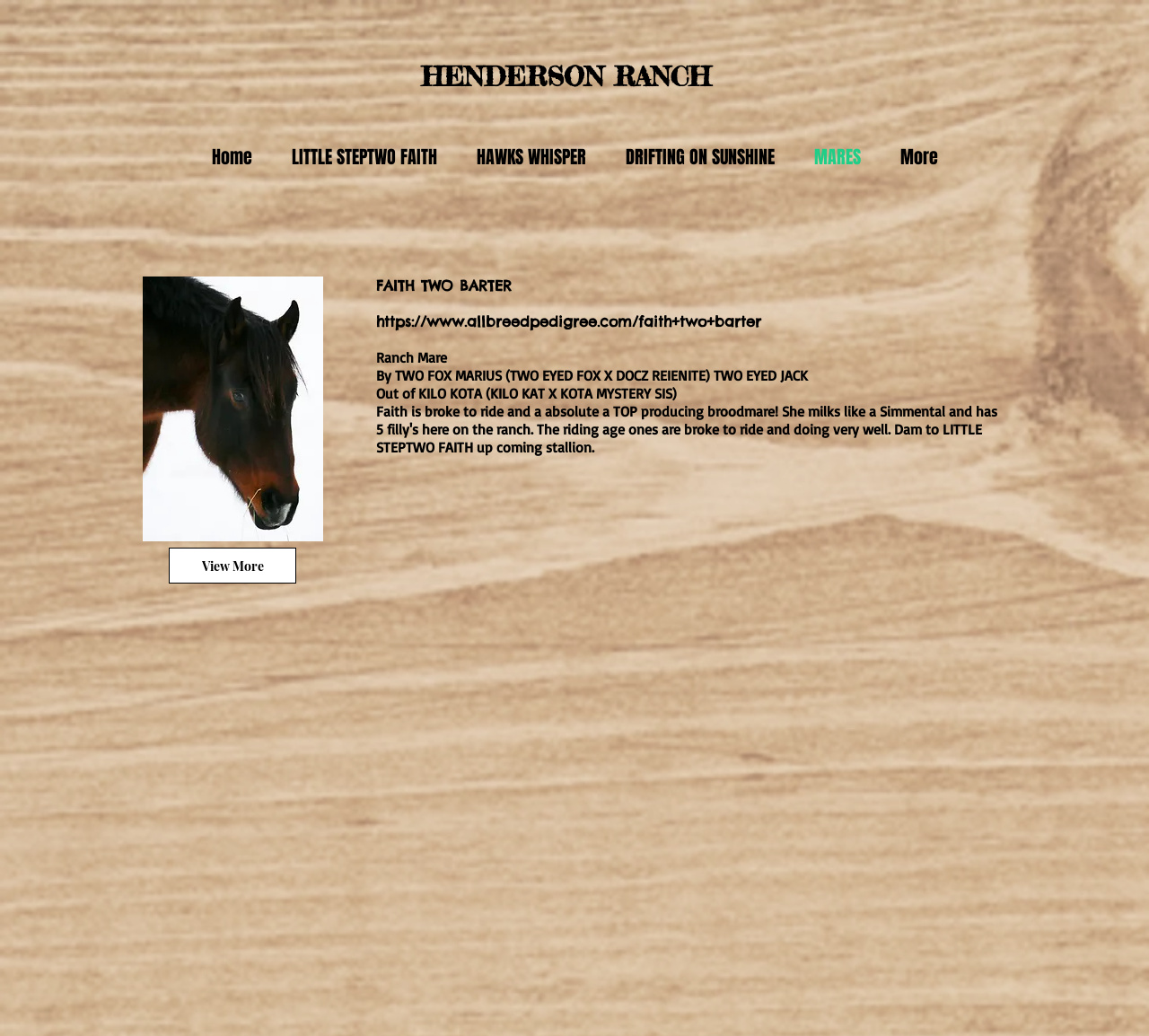Using the provided description View More, find the bounding box coordinates for the UI element. Provide the coordinates in (top-left x, top-left y, bottom-right x, bottom-right y) format, ensuring all values are between 0 and 1.

[0.147, 0.529, 0.258, 0.563]